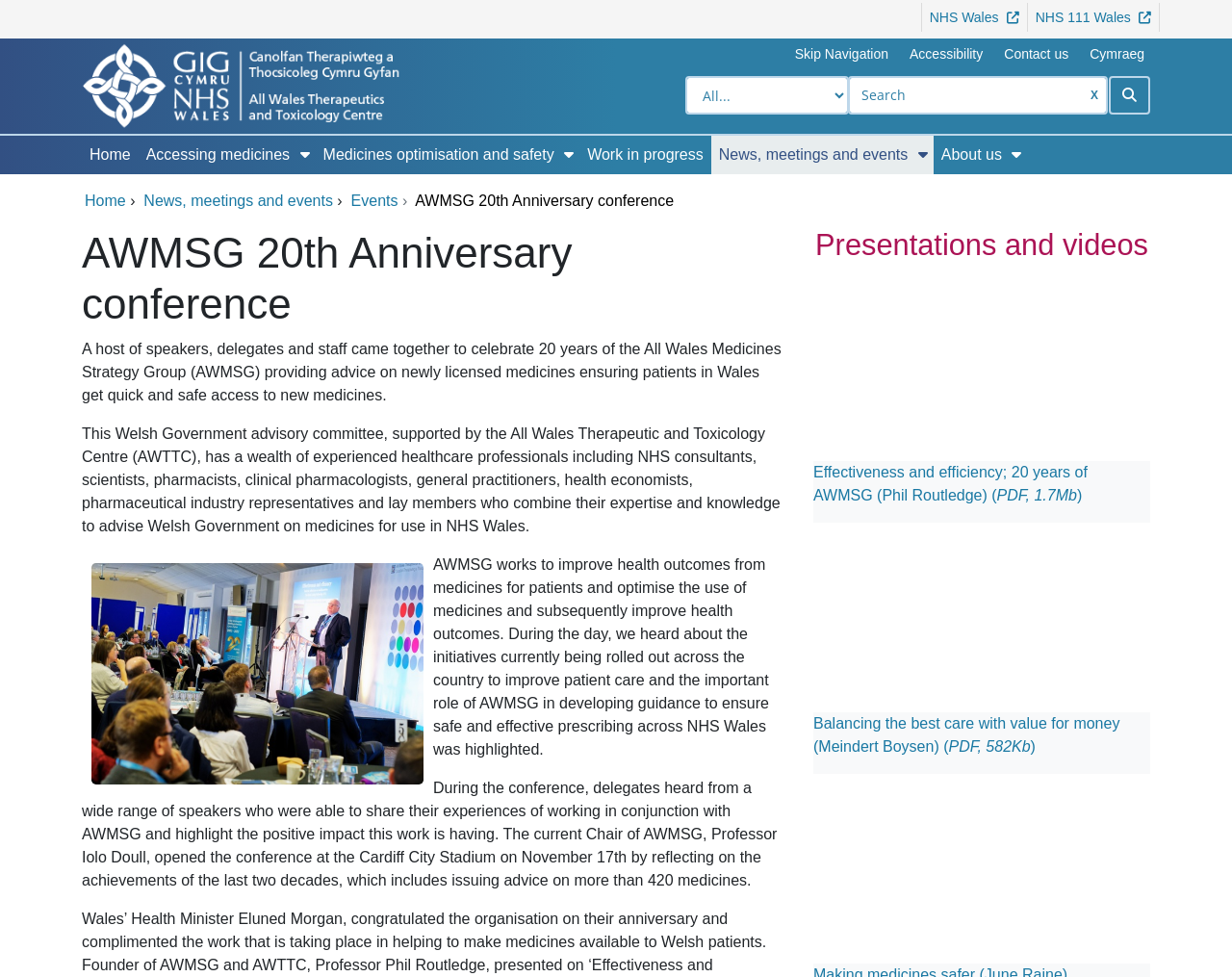Provide a comprehensive description of the webpage.

The webpage is about the 20th anniversary conference of the All Wales Medicines Strategy Group (AWMSG). At the top, there are several links to other websites, including NHS Wales and NHS 111 Wales, as well as links to skip navigation, accessibility, and contact us. 

To the right of these links, there is a Welsh language option. Below these links, there is a logo for the All Wales Therapeutics and Toxicology Centre, accompanied by a search bar with a combobox to select the search scope and a textbox to enter the search query. 

On the left side of the page, there is a vertical menu with several options, including Home, Accessing medicines, Medicines optimisation and safety, Work in progress, News, meetings and events, and About us. Each of these options has a submenu with additional links.

Below the menu, there is a heading that reads "AWMSG 20th Anniversary conference". This is followed by a paragraph of text that describes the conference, which celebrated 20 years of AWMSG providing advice on newly licensed medicines to ensure patients in Wales get quick and safe access to new medicines.

The next section of the page features a figure, likely an image, and several paragraphs of text that describe the work of AWMSG, including its initiatives to improve patient care and its role in developing guidance for safe and effective prescribing across NHS Wales.

Further down the page, there is a section with the heading "Presentations and videos". This section features several buttons to download presentations in PDF format, as well as iframes that likely contain videos.